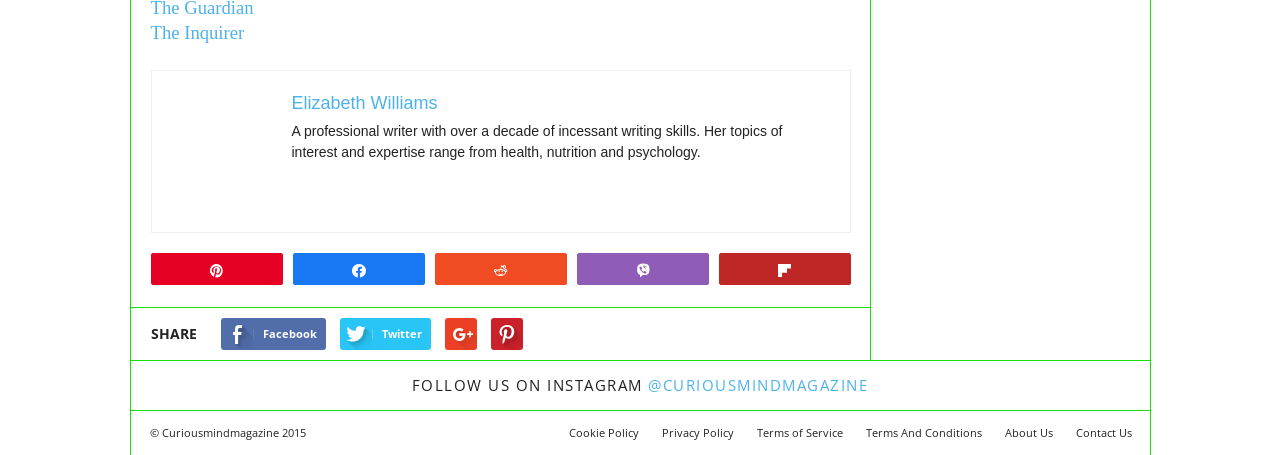What is the name of the author of the article?
Please provide a comprehensive answer based on the visual information in the image.

The answer can be found by looking at the image element with the text 'Elizabeth' which is located at the top of the webpage. The link element below the image has the text 'Elizabeth Williams' which suggests that Elizabeth is the author of the article.